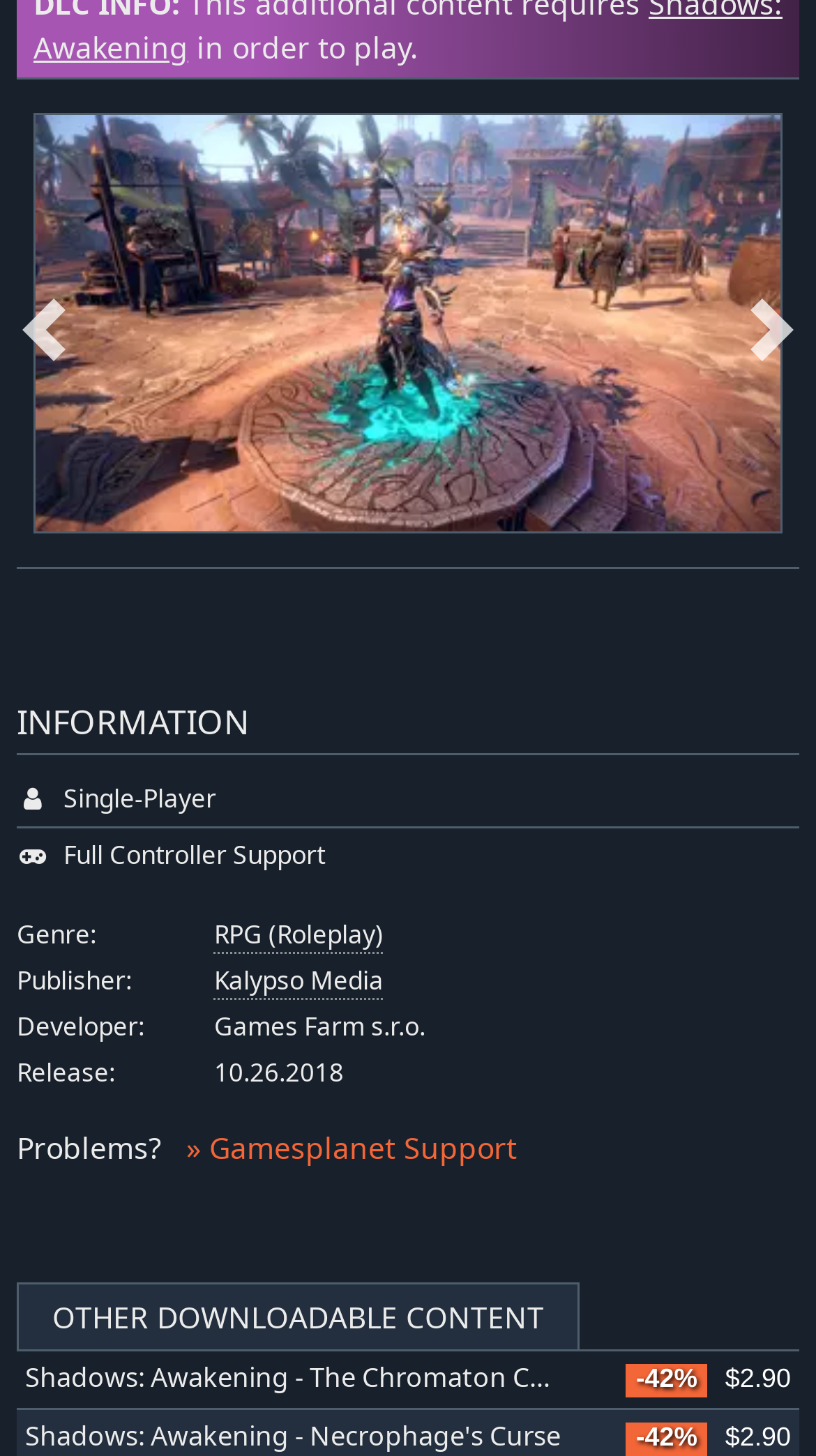Specify the bounding box coordinates for the region that must be clicked to perform the given instruction: "go to 'Gamesplanet Support'".

[0.228, 0.774, 0.633, 0.801]